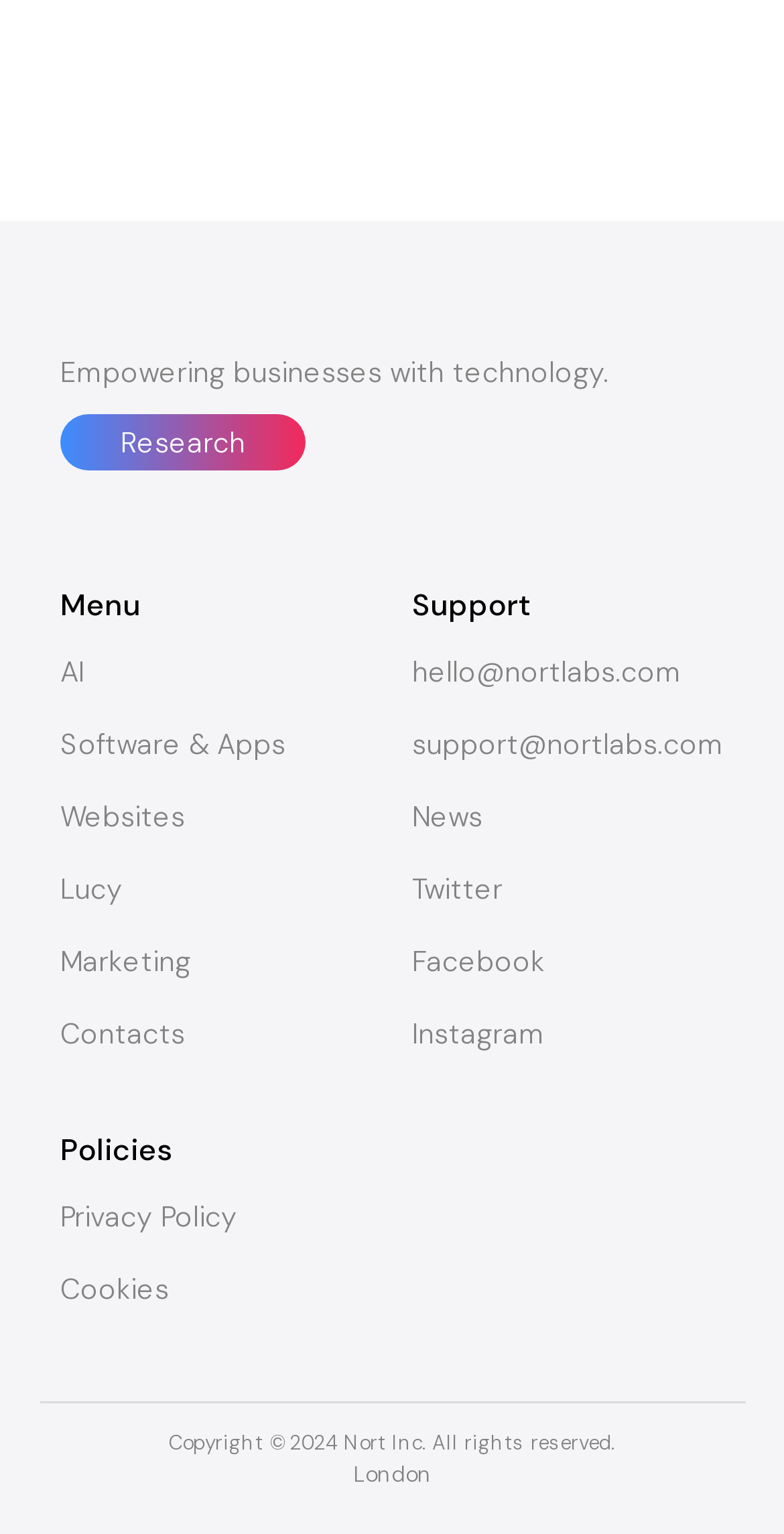Locate the bounding box coordinates of the region to be clicked to comply with the following instruction: "Read Privacy Policy". The coordinates must be four float numbers between 0 and 1, in the form [left, top, right, bottom].

[0.077, 0.781, 0.303, 0.805]